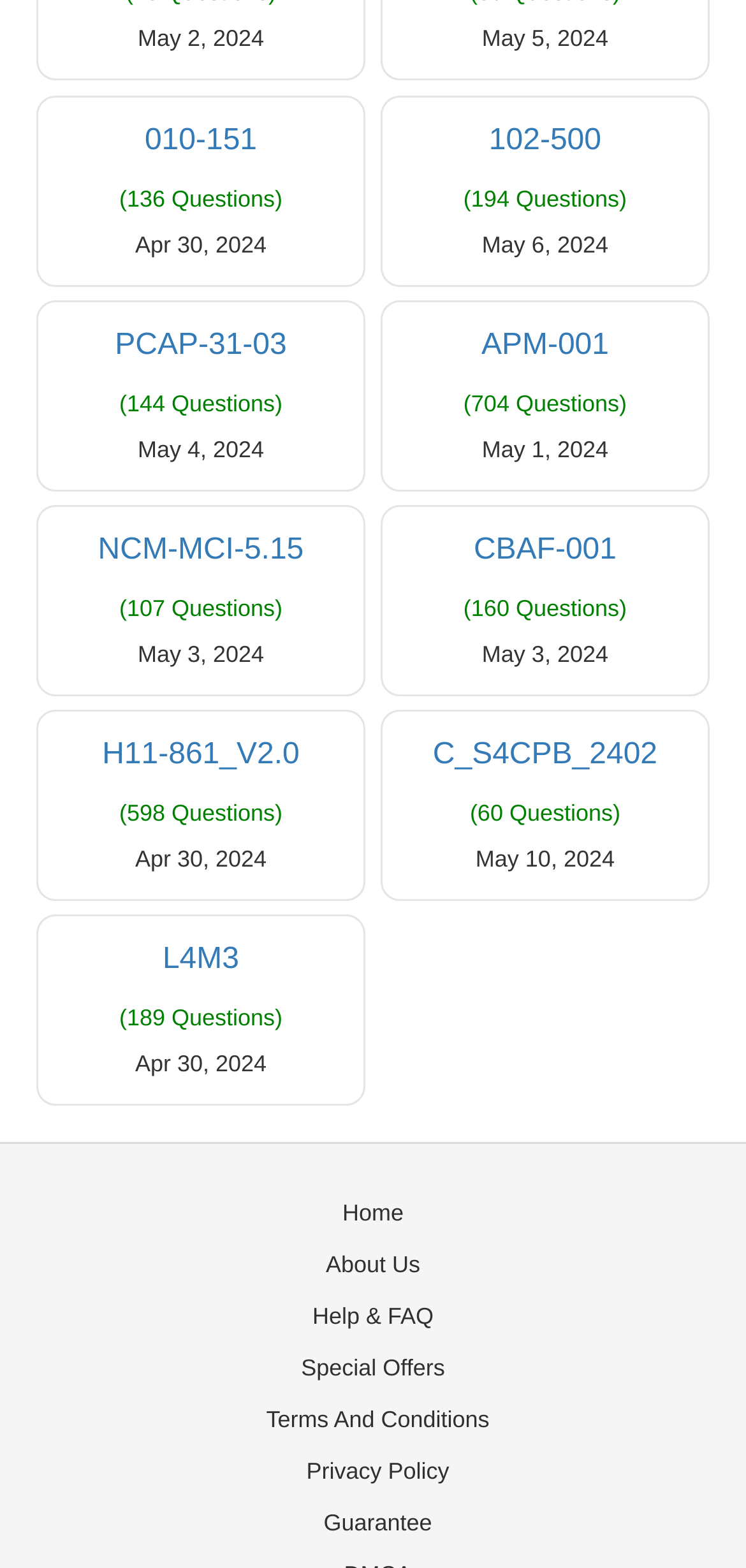Locate the bounding box coordinates of the area you need to click to fulfill this instruction: 'View details of '102-500''. The coordinates must be in the form of four float numbers ranging from 0 to 1: [left, top, right, bottom].

[0.512, 0.08, 0.95, 0.1]